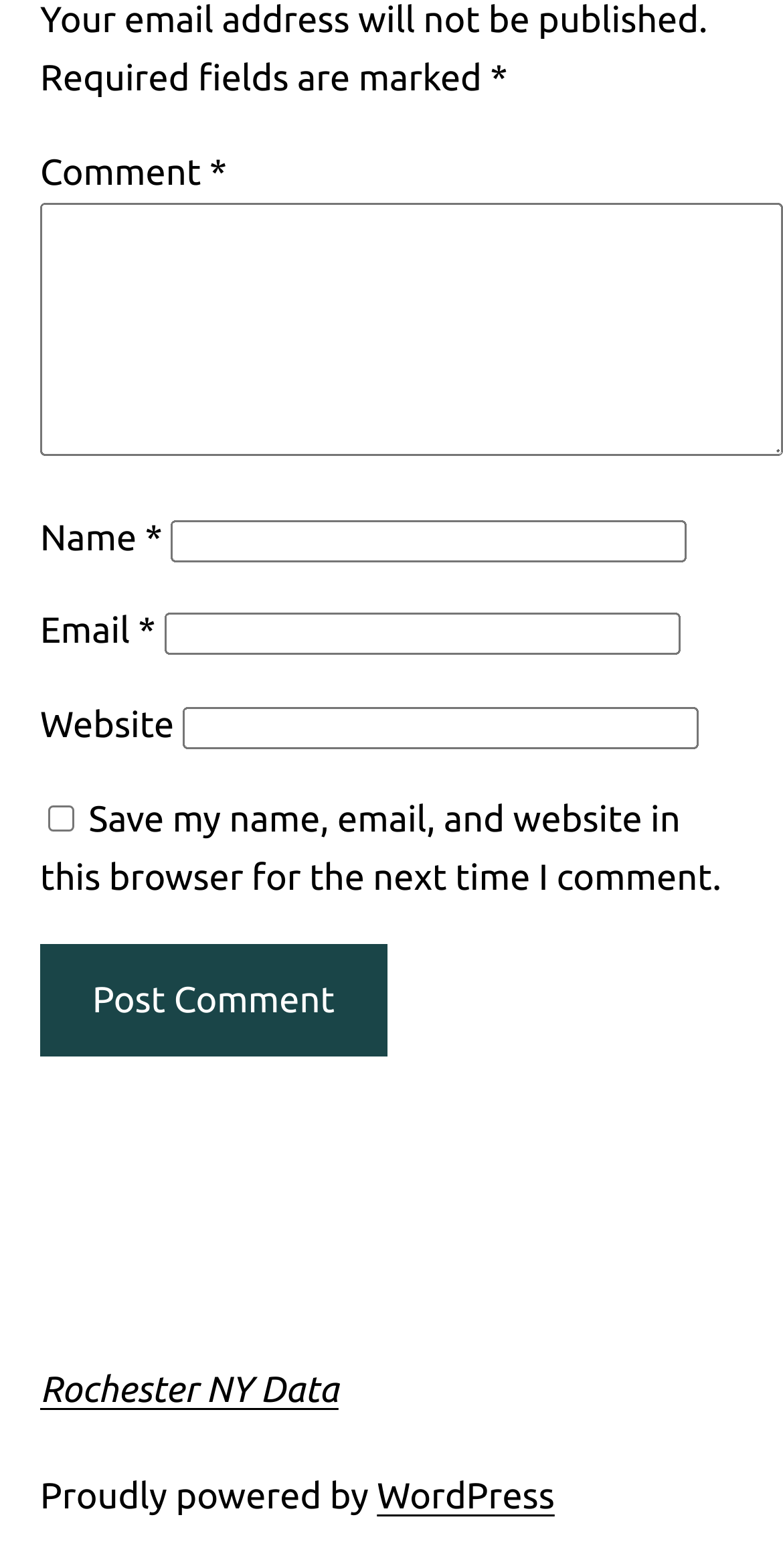Respond to the question below with a concise word or phrase:
What is the link below the comment form?

Rochester NY Data